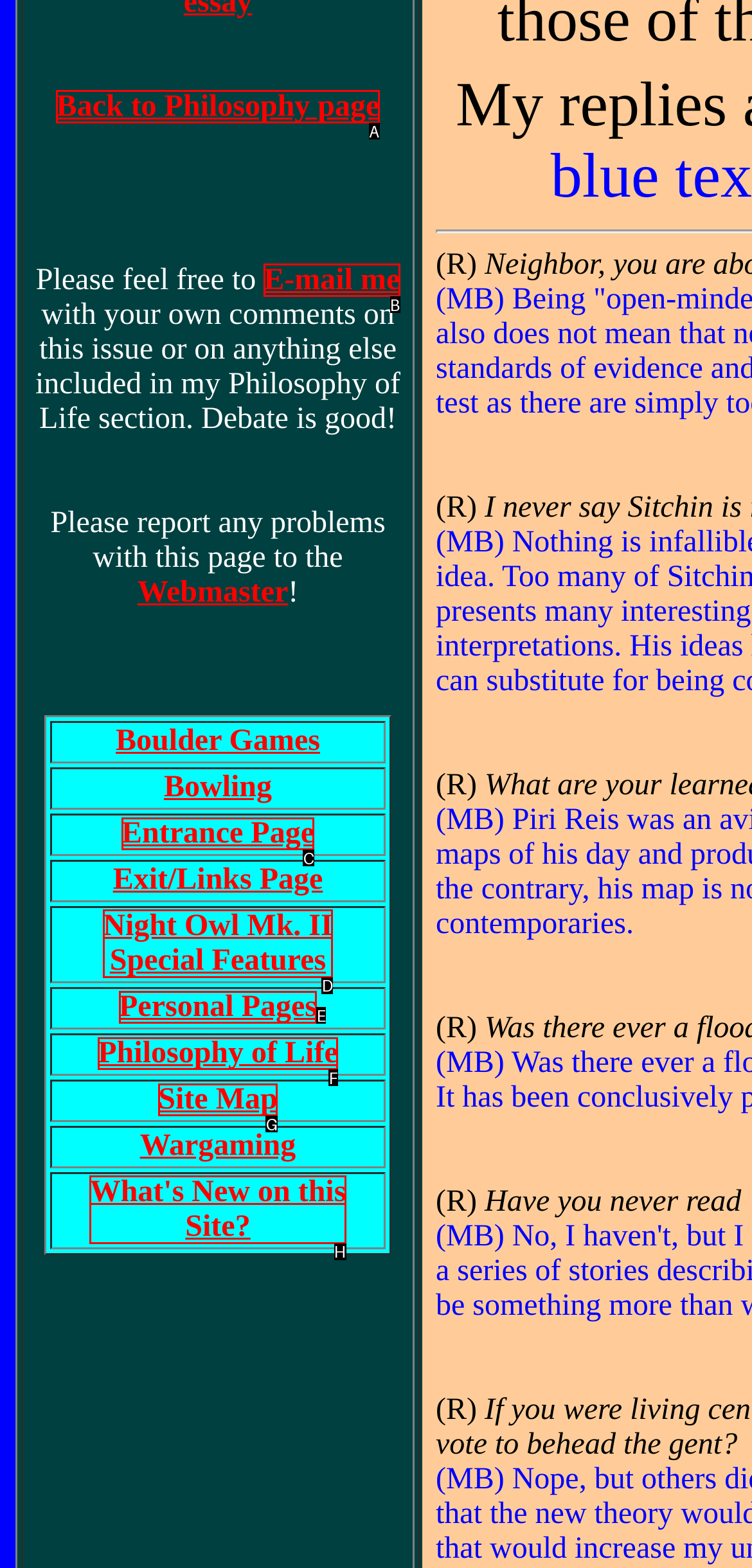Select the option that matches this description: What's New on this Site?
Answer by giving the letter of the chosen option.

H